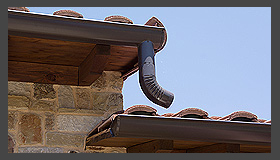Please provide a comprehensive response to the question based on the details in the image: What is the benefit of proper guttering?

Proper guttering is essential for protecting homes from weather damage and moisture, which is known to be a significant threat to structural integrity, and this installation exemplifies the importance of proper guttering.